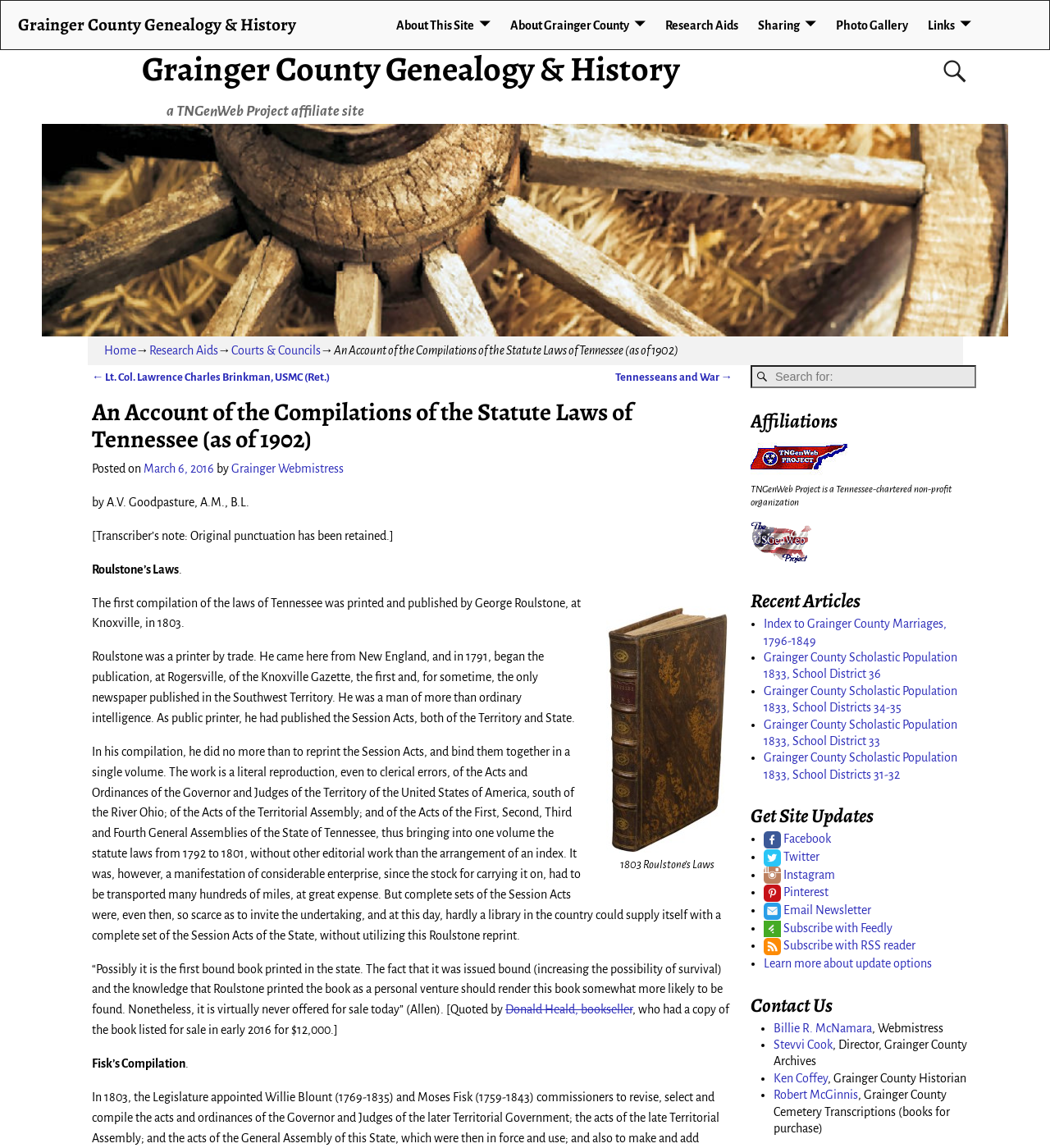Find and specify the bounding box coordinates that correspond to the clickable region for the instruction: "Explore the 'HOLLYWOOD' section".

None